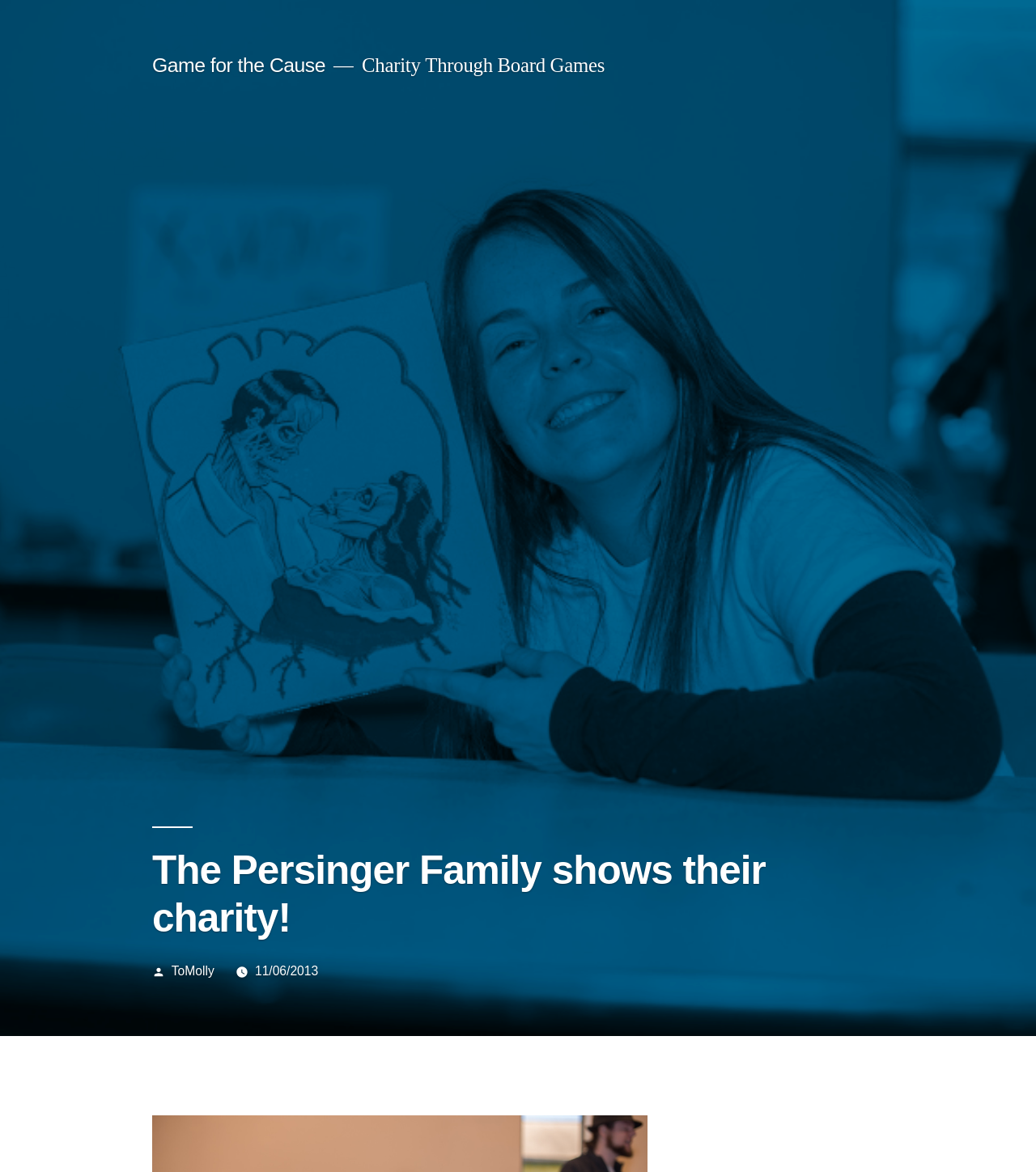Provide a thorough description of this webpage.

The webpage appears to be a blog post or article about the Persinger Family's charity event, specifically related to board games. At the top, there is a link to "Game for the Cause" positioned slightly to the right of the center. Next to it, there is a static text "Charity Through Board Games" that spans about a third of the width of the page.

Below these elements, there is a heading that takes up most of the width of the page, stating "The Persinger Family shows their charity!". Further down, there is a section with the text "Posted by" followed by a link to "ToMolly", and then a link to the date "11/06/2013", which also contains a time element, although the time is not specified.